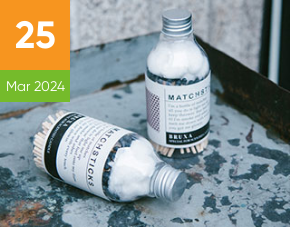What is the surface material of the containers?
Relying on the image, give a concise answer in one word or a brief phrase.

Metallic